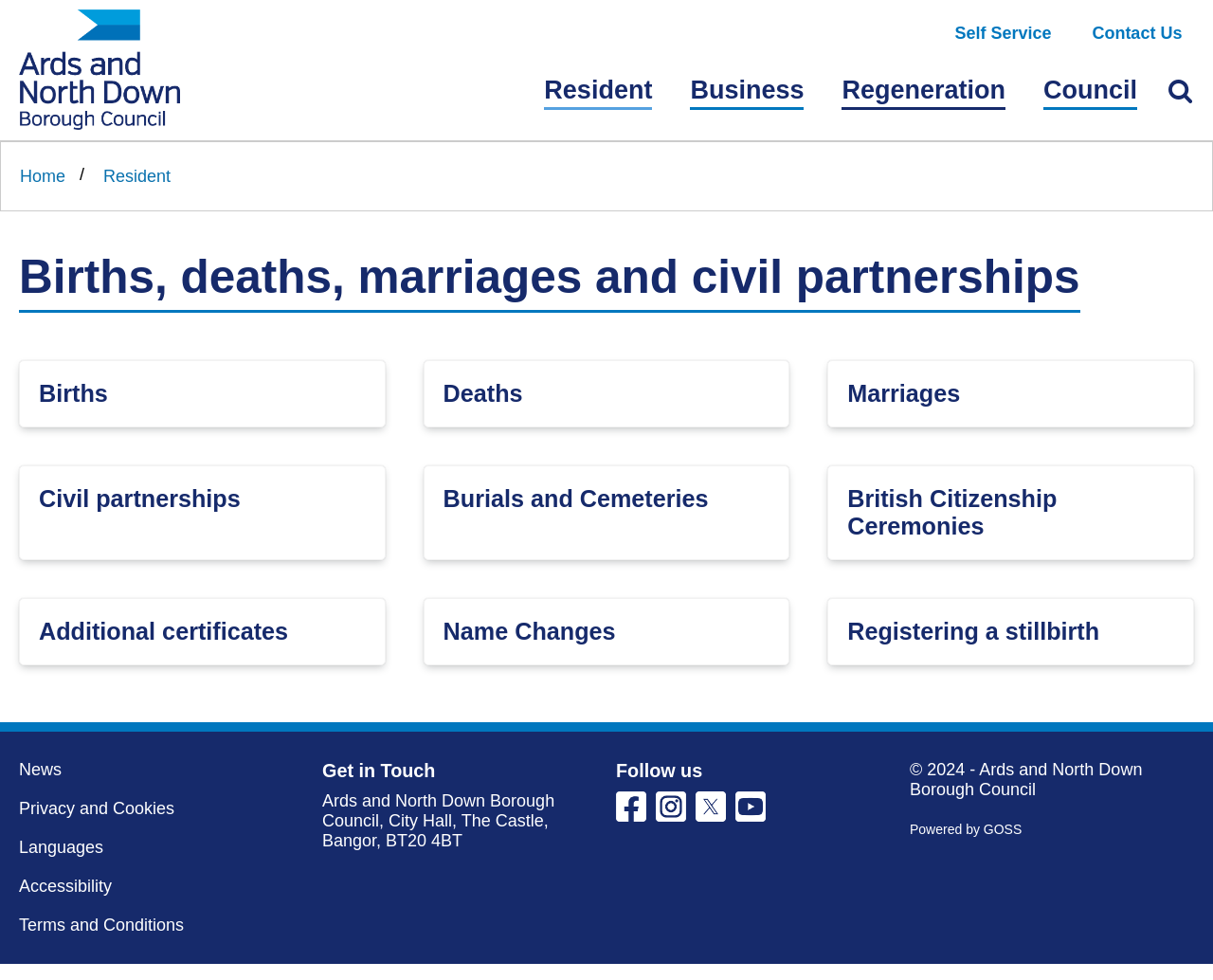Please give the bounding box coordinates of the area that should be clicked to fulfill the following instruction: "Search for something". The coordinates should be in the format of four float numbers from 0 to 1, i.e., [left, top, right, bottom].

[0.953, 0.068, 0.992, 0.116]